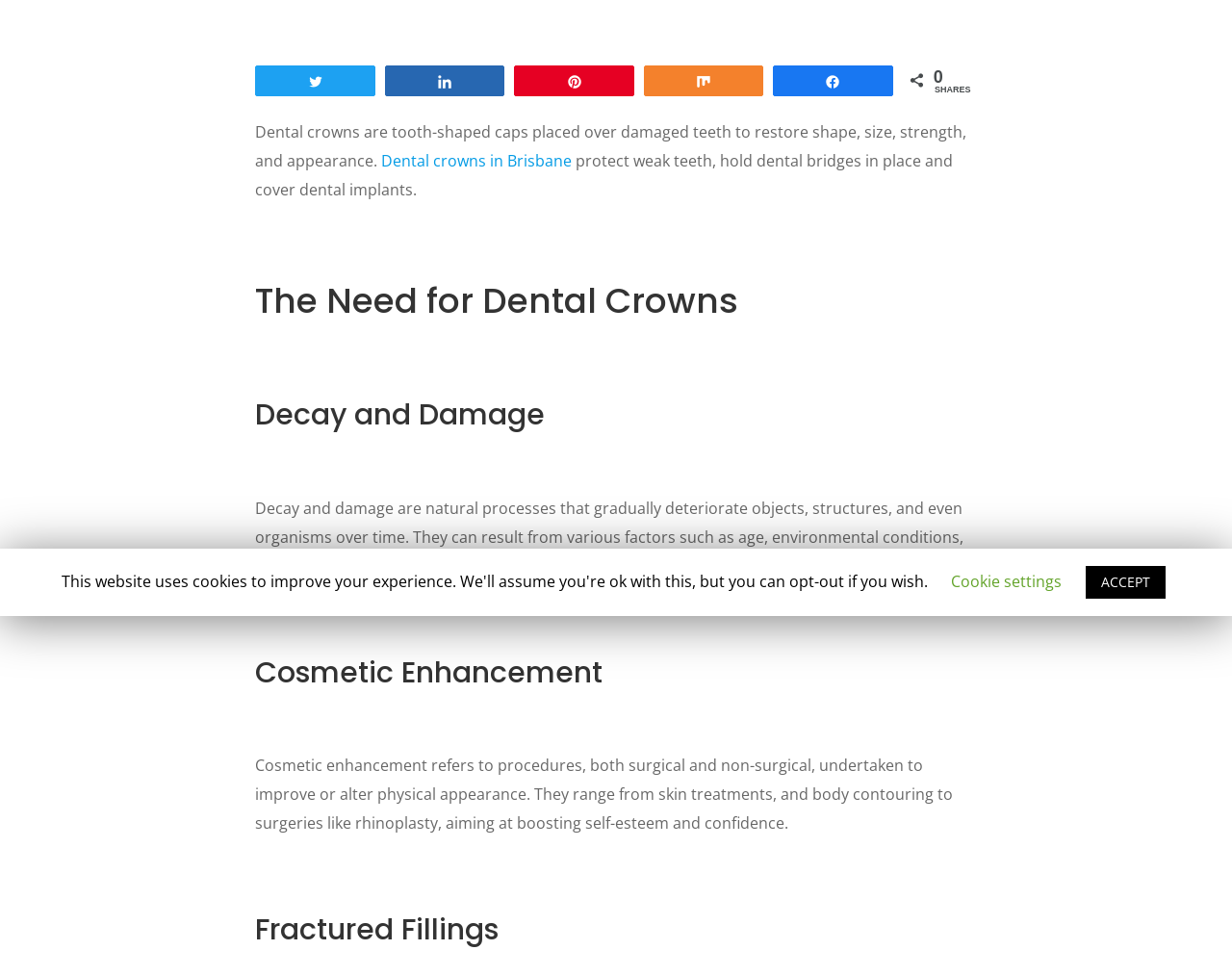Provide the bounding box coordinates for the specified HTML element described in this description: "Share". The coordinates should be four float numbers ranging from 0 to 1, in the format [left, top, right, bottom].

[0.523, 0.068, 0.619, 0.098]